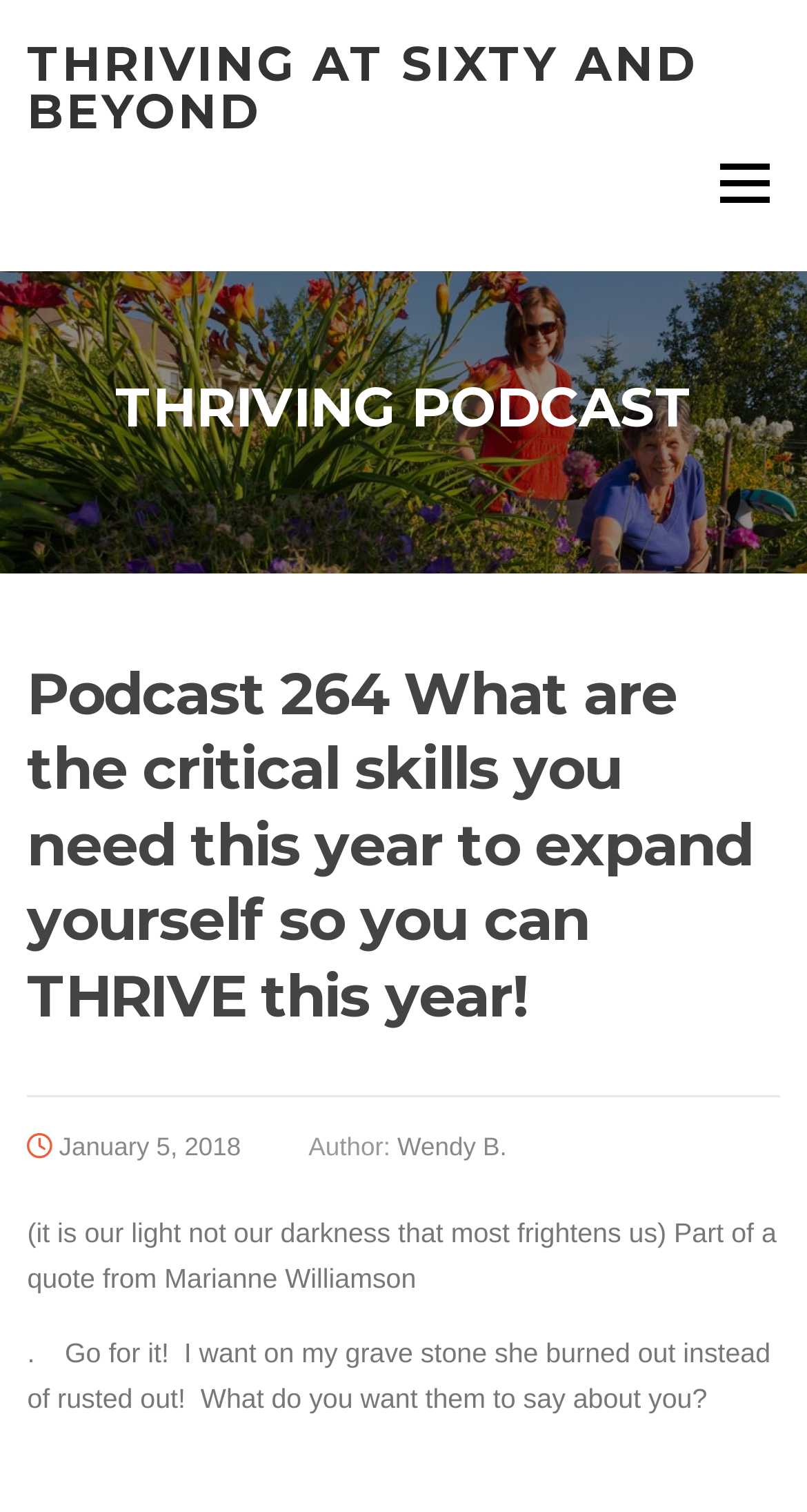Determine the bounding box coordinates for the HTML element described here: "Menu".

[0.877, 0.063, 0.966, 0.179]